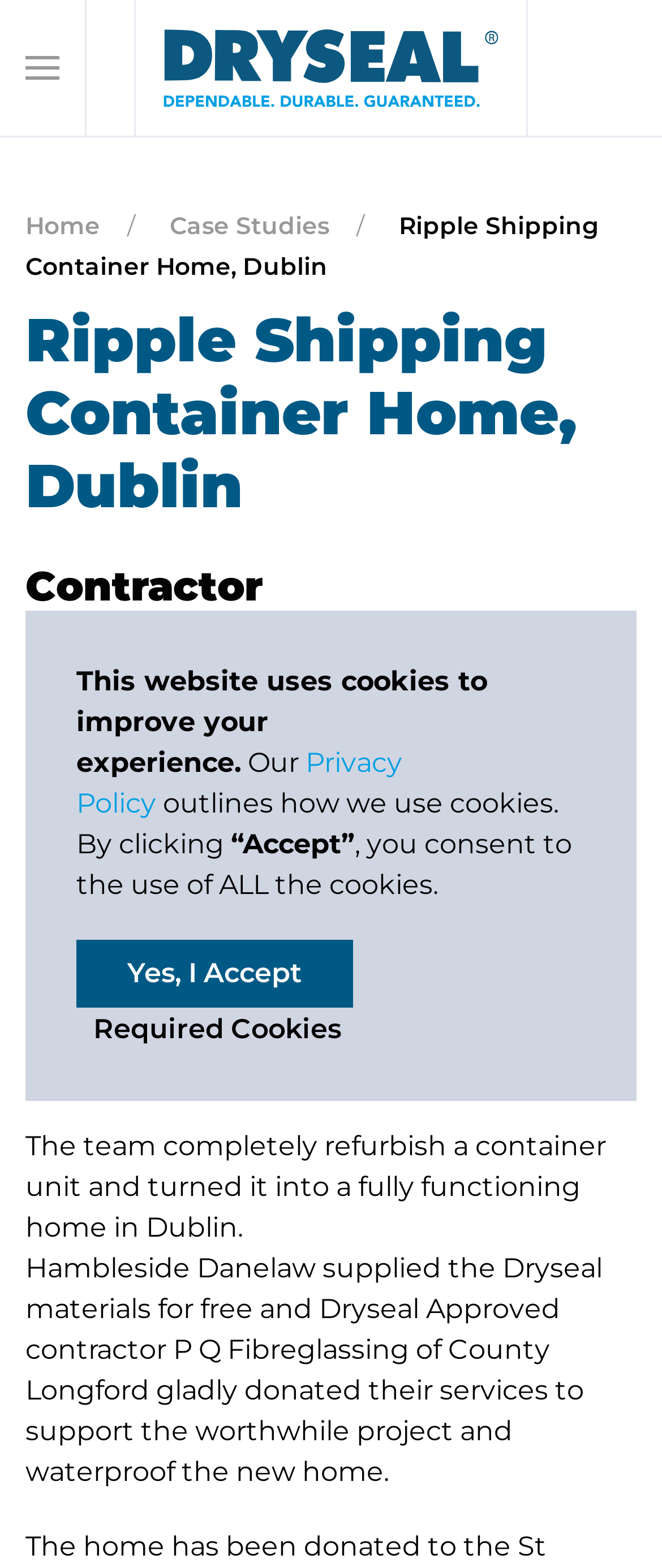Describe every aspect of the webpage comprehensively.

The webpage is about a shipping container home project in Dublin, featuring a Dryseal roofing system. At the top, there are two links and two images, one of which is a logo, situated side by side. Below them, there are three links, including "Home" and "Case Studies", aligned horizontally.

The main content of the webpage is divided into sections. The first section has a heading "Ripple Shipping Container Home, Dublin" and a subheading "Contractor". Below this, there is a link to "P Q Fibreglassing" and a paragraph of text describing the project, including how Dryseal was chosen as the ideal flat roofing solution.

The next section has three paragraphs of text, detailing the renovation of a shipping container into a fully functioning home. The text explains how a team of volunteers worked together to complete the project, and how Hambleside Danelaw and Dryseal Approved contractor P Q Fibreglassing contributed to the project.

At the bottom of the page, there is a section about cookies, with a message "This website uses cookies to improve your experience." Below this, there are two buttons, "Yes, I Accept" and "Required Cookies", and some text explaining how the website uses cookies.